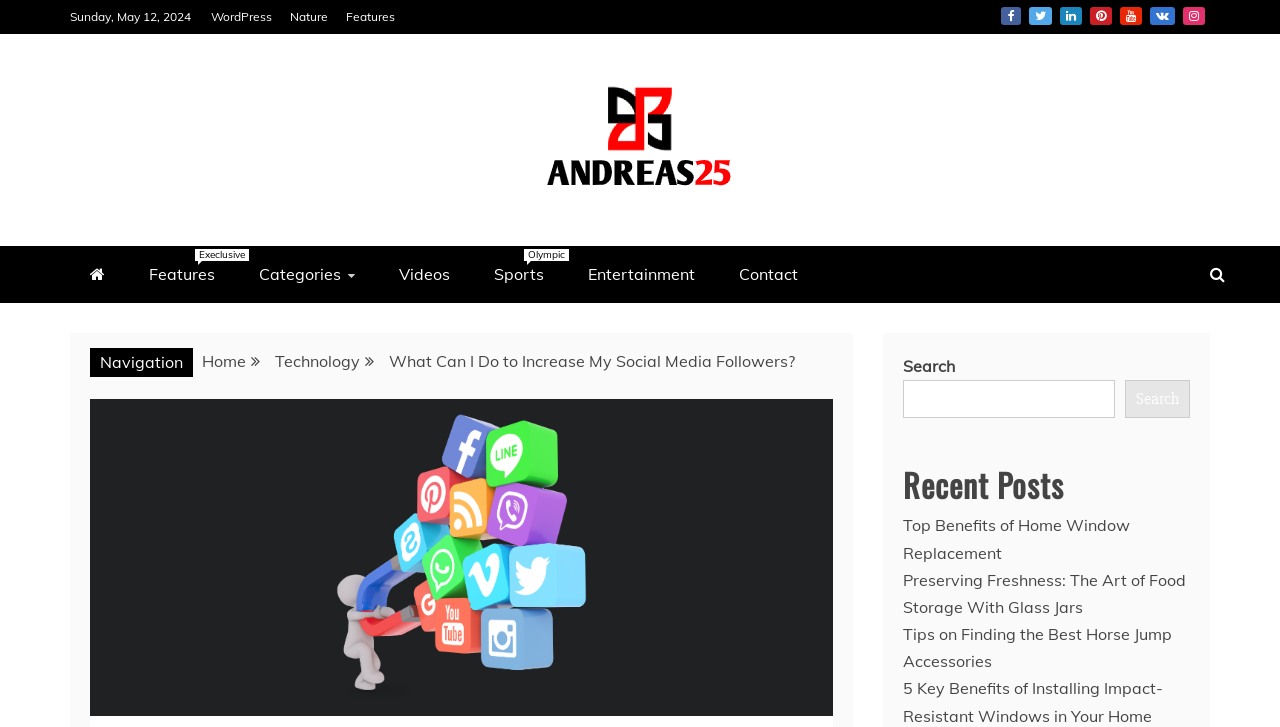Given the description "parent_node: Search name="s"", provide the bounding box coordinates of the corresponding UI element.

[0.705, 0.523, 0.871, 0.575]